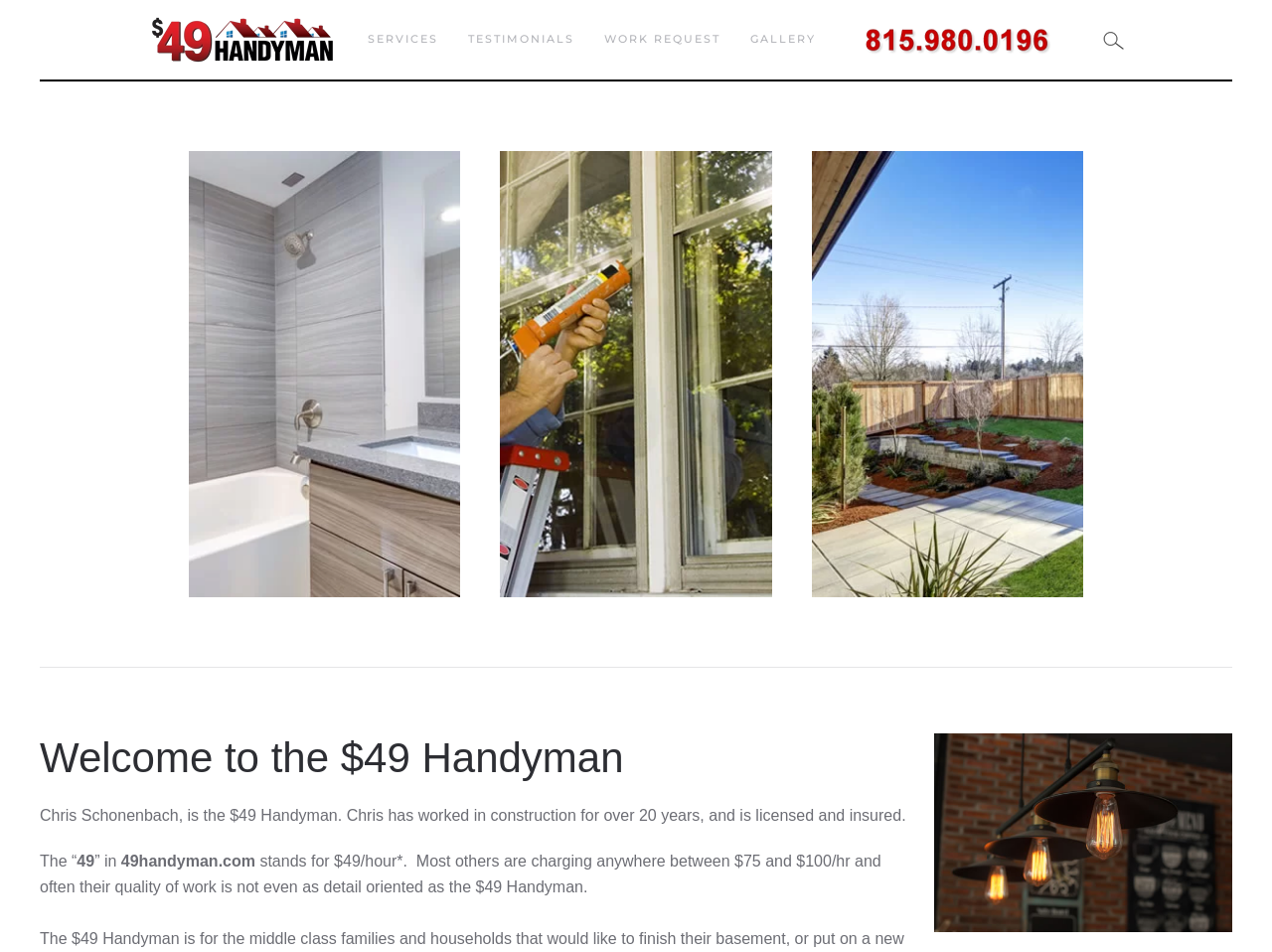What is the phone number to call the handyman?
Can you give a detailed and elaborate answer to the question?

I found the answer by looking at the link content of the webpage, specifically the link that says 'Call the $49 Handyman - 815.980.0196'.